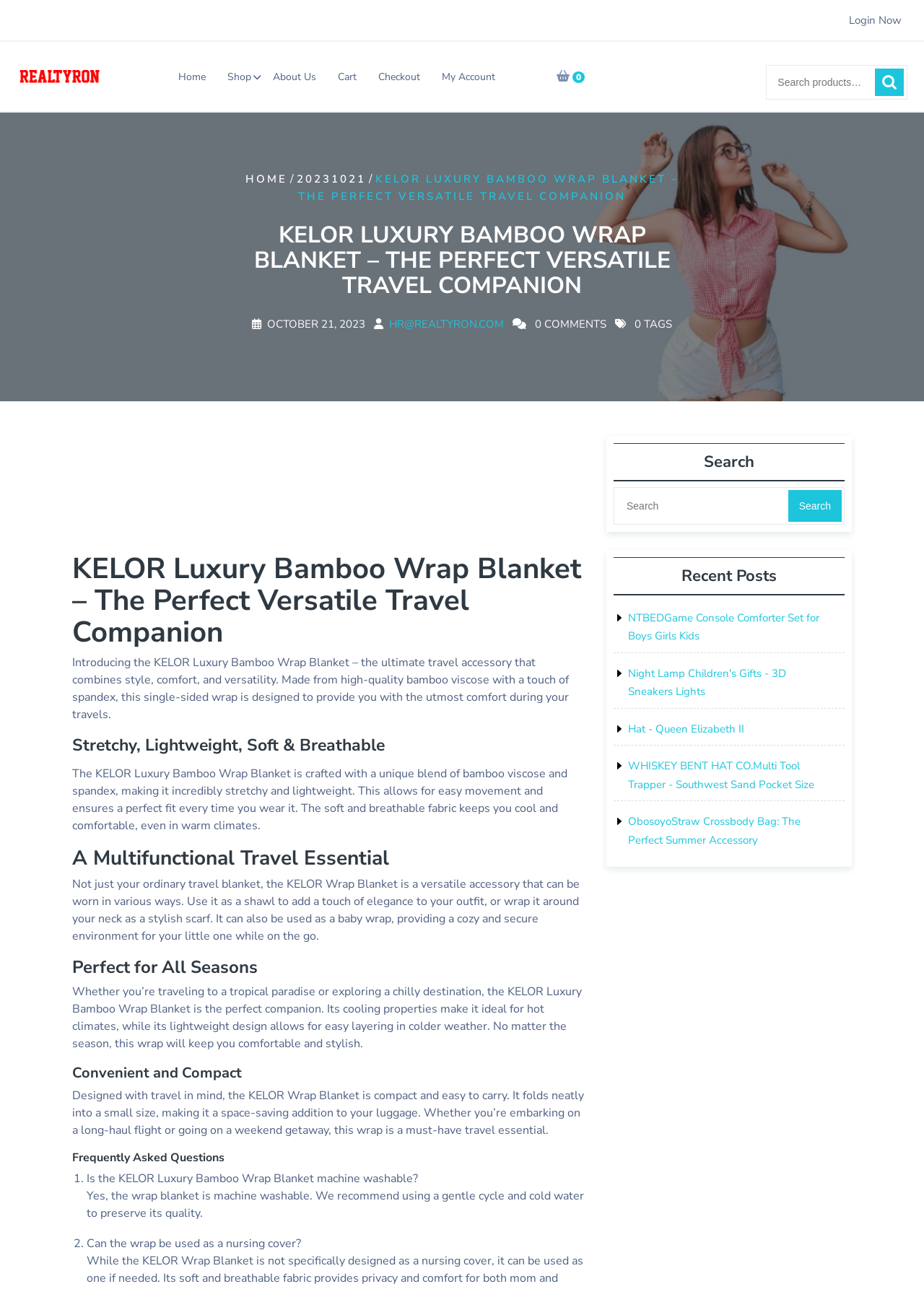How many navigation links are there?
Please respond to the question with a detailed and informative answer.

I counted the number of link elements within the navigation element, which are 'Home', 'Shop', 'About Us', 'Cart', 'Checkout', 'My Account', and found that there are 7 navigation links in total.